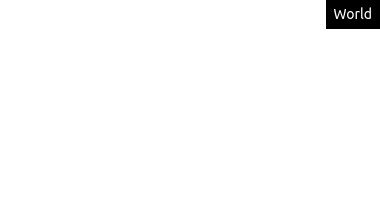What category is the article linked to?
Please provide a detailed answer to the question.

The article is linked to the broader 'World' category, which enables readers to explore more global news stories, suggesting that the article is part of a larger collection of news stories related to global events and issues.